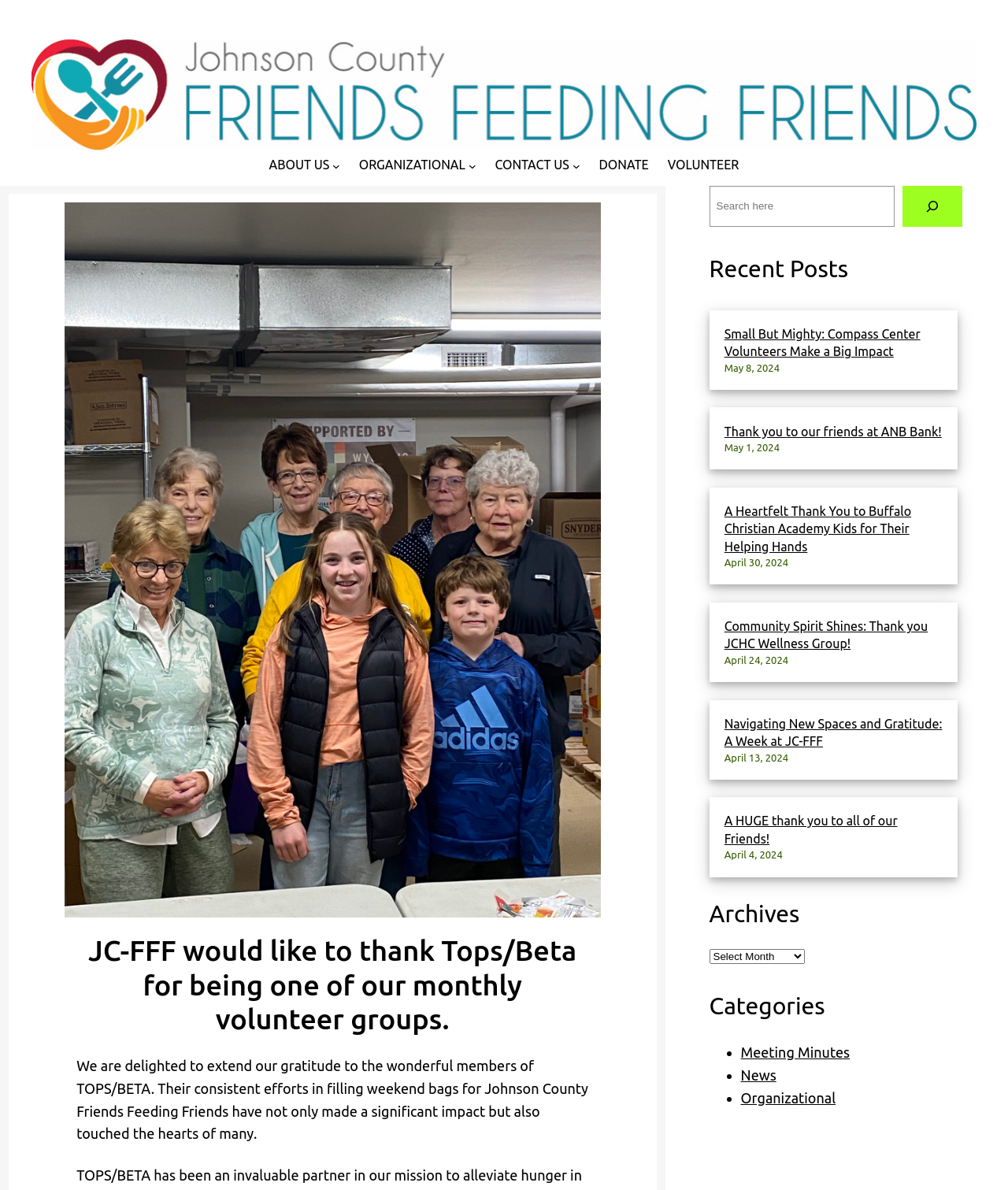Use a single word or phrase to answer the following:
What is the purpose of the search box?

To search the website